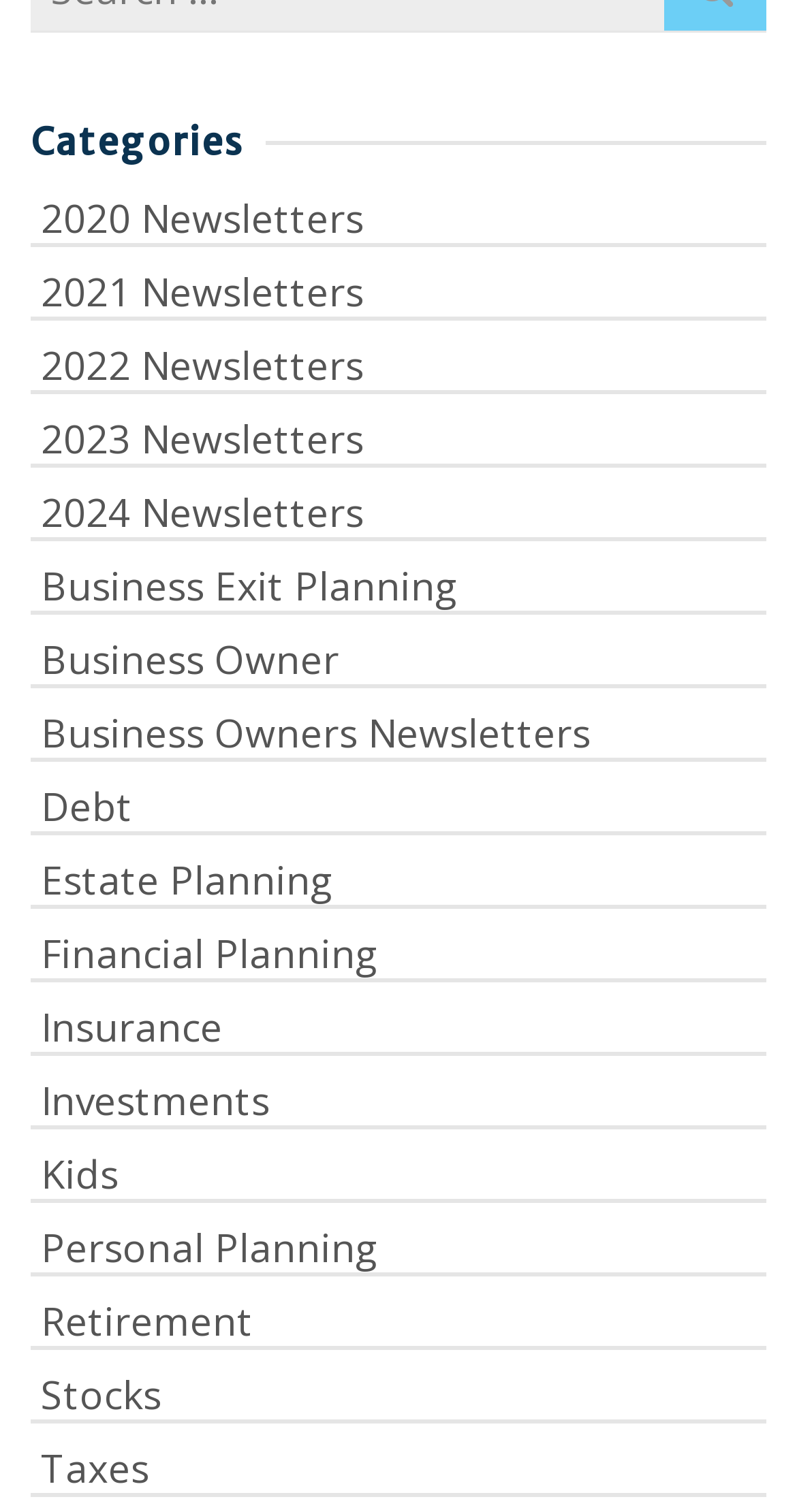Please answer the following query using a single word or phrase: 
What is the last financial planning topic?

Taxes